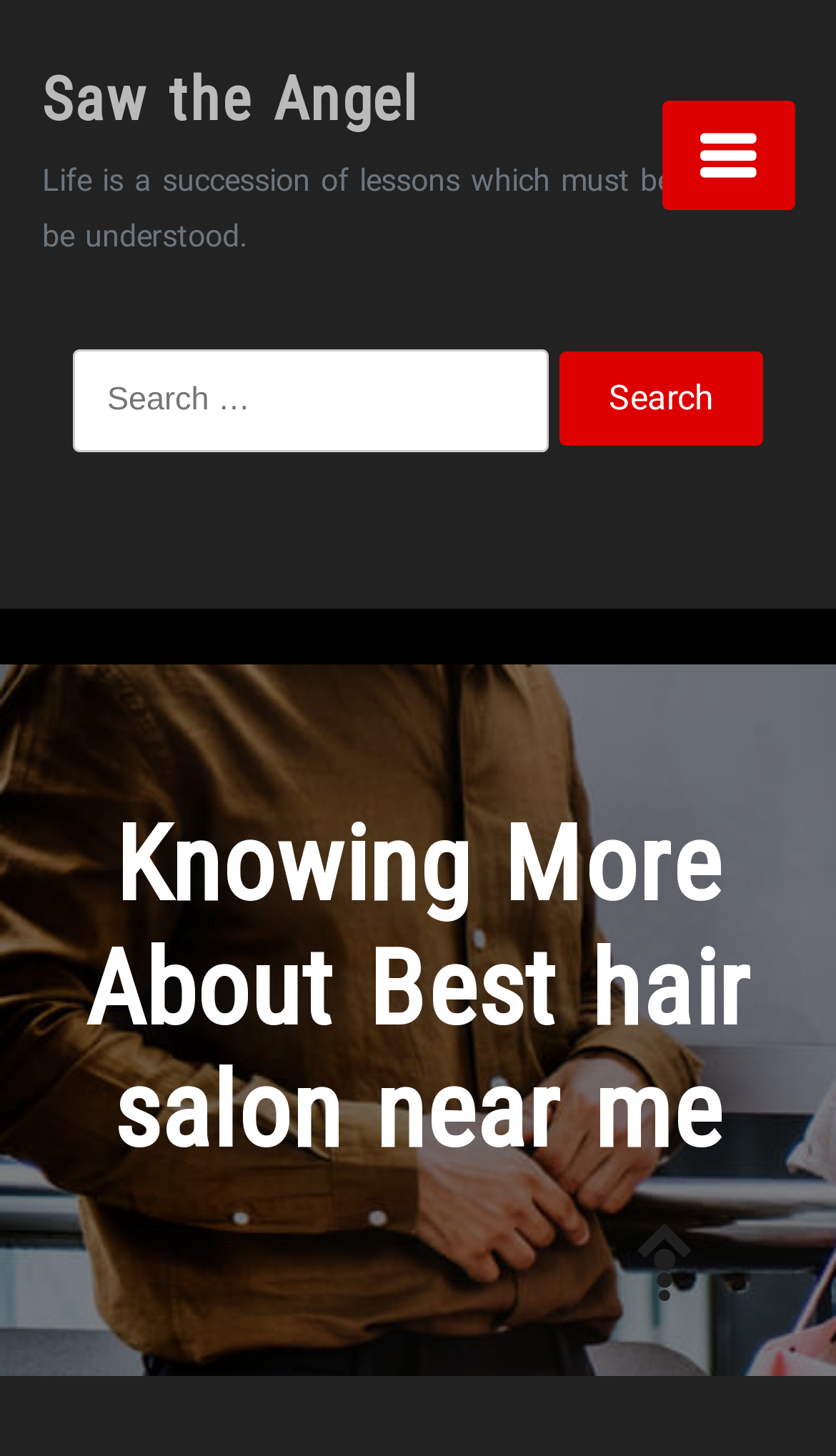Look at the image and write a detailed answer to the question: 
What is the quote on the top?

The quote is located at the top of the webpage, below the heading 'Saw the Angel', and it says 'Life is a succession of lessons which must be lived to be understood.'